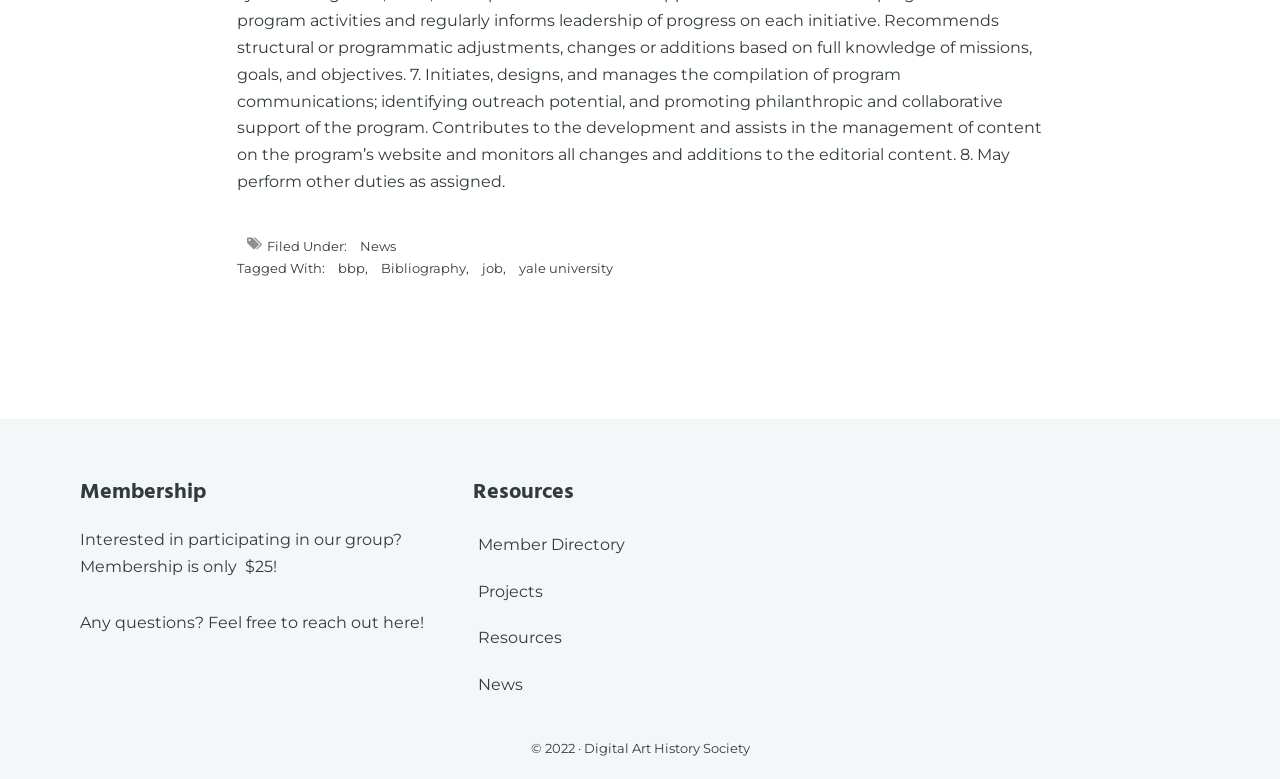Determine the bounding box coordinates of the region that needs to be clicked to achieve the task: "Reach out here for any questions".

[0.236, 0.787, 0.328, 0.812]